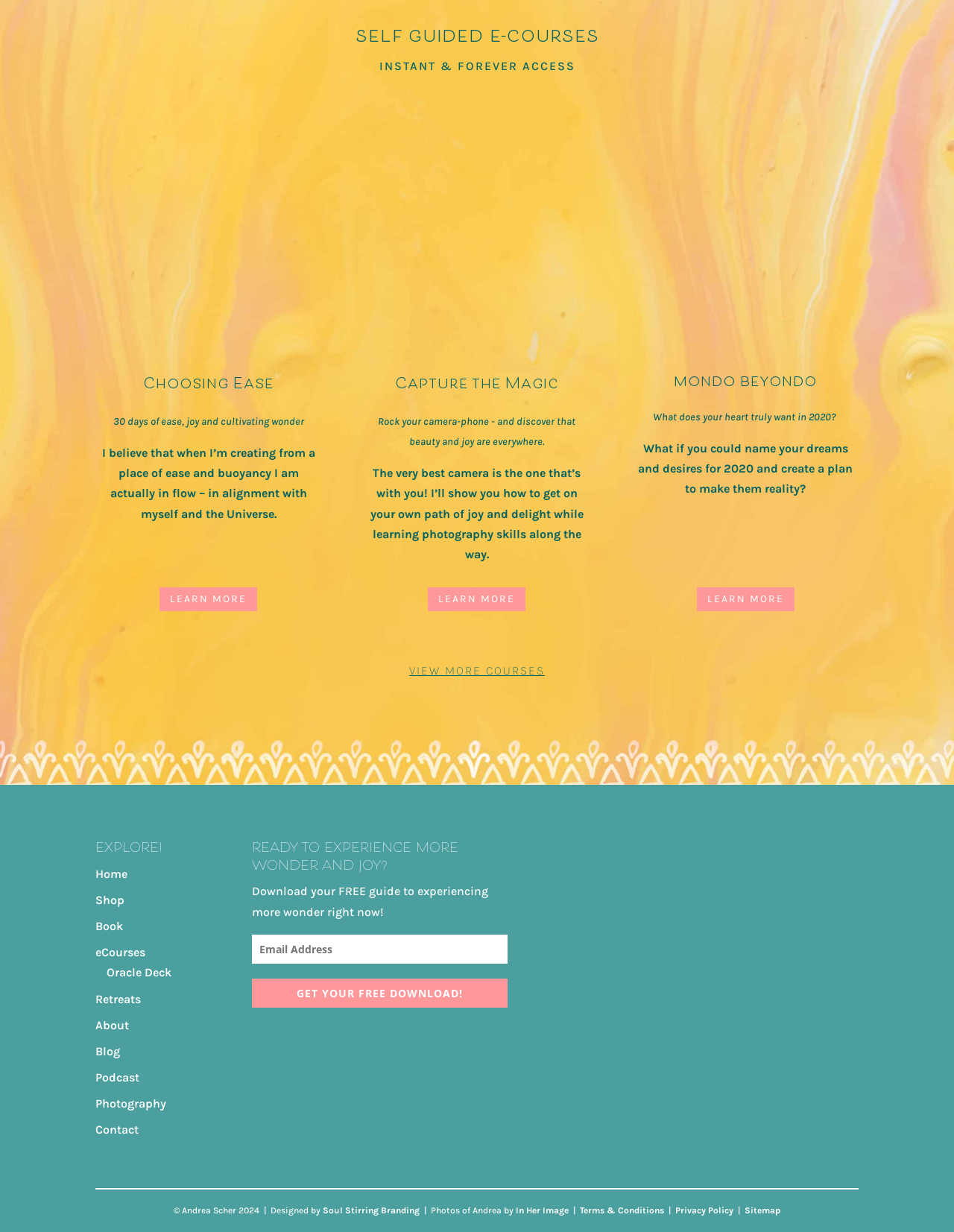What is the main topic of the webpage?
Answer the question with as much detail as you can, using the image as a reference.

Based on the headings and static text on the webpage, it appears to be promoting e-courses and personal growth, with topics such as 'Choosing Ease', 'Capture the Magic', and 'Mondo Beyondo'.